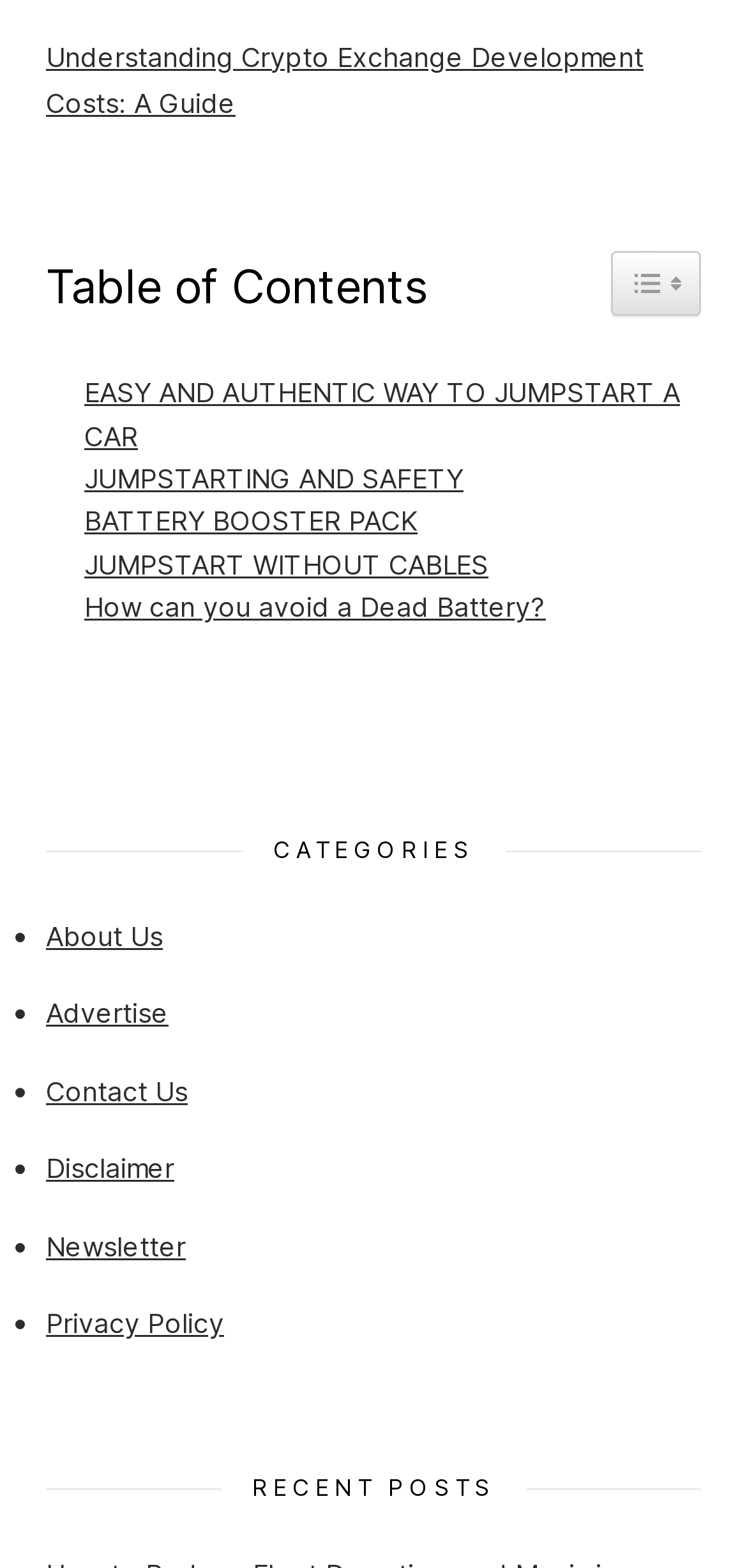Identify the bounding box coordinates of the section that should be clicked to achieve the task described: "Click on the link to understand crypto exchange development costs".

[0.062, 0.025, 0.862, 0.076]